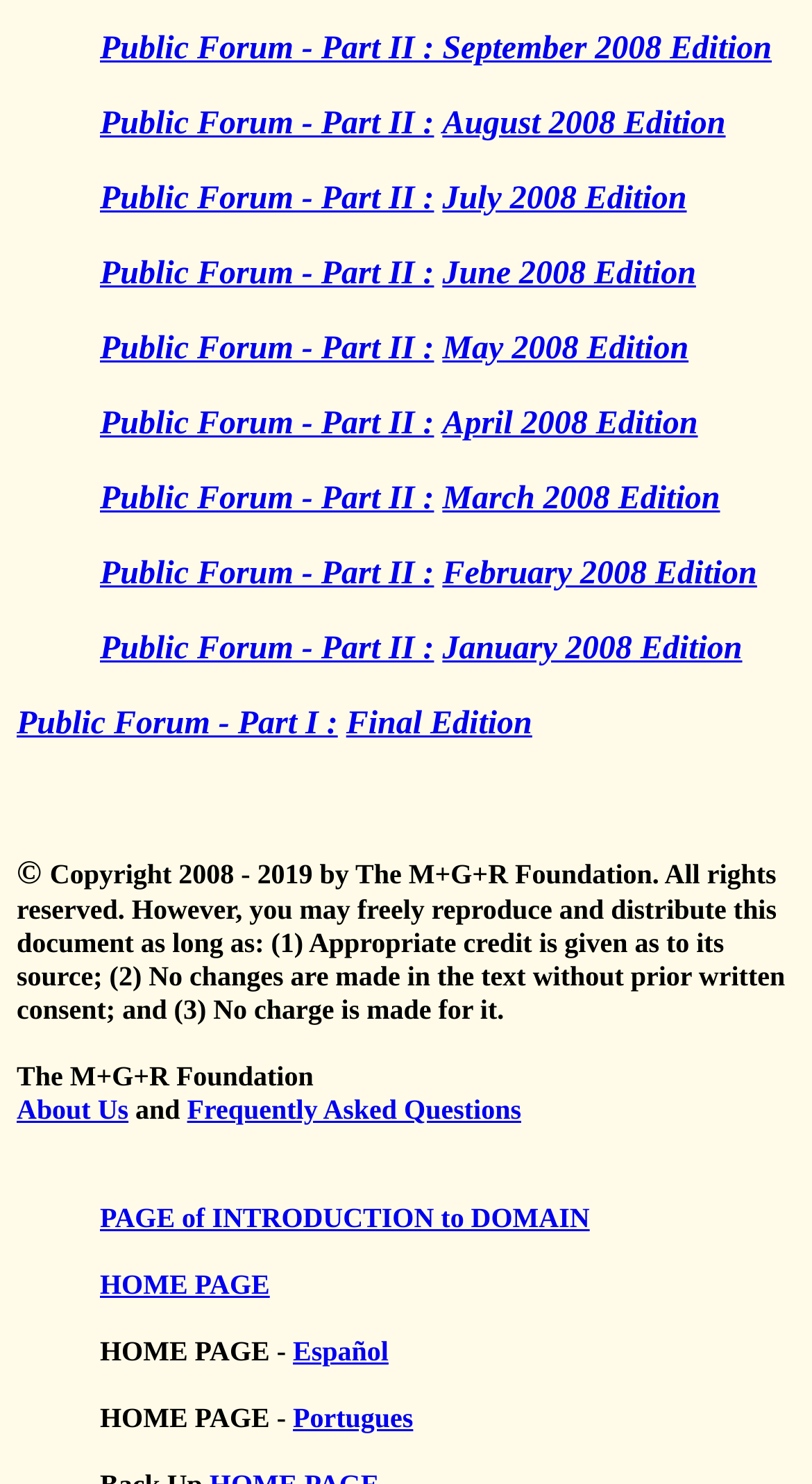Highlight the bounding box coordinates of the element that should be clicked to carry out the following instruction: "Visit PAGE of INTRODUCTION to DOMAIN". The coordinates must be given as four float numbers ranging from 0 to 1, i.e., [left, top, right, bottom].

[0.123, 0.81, 0.726, 0.831]